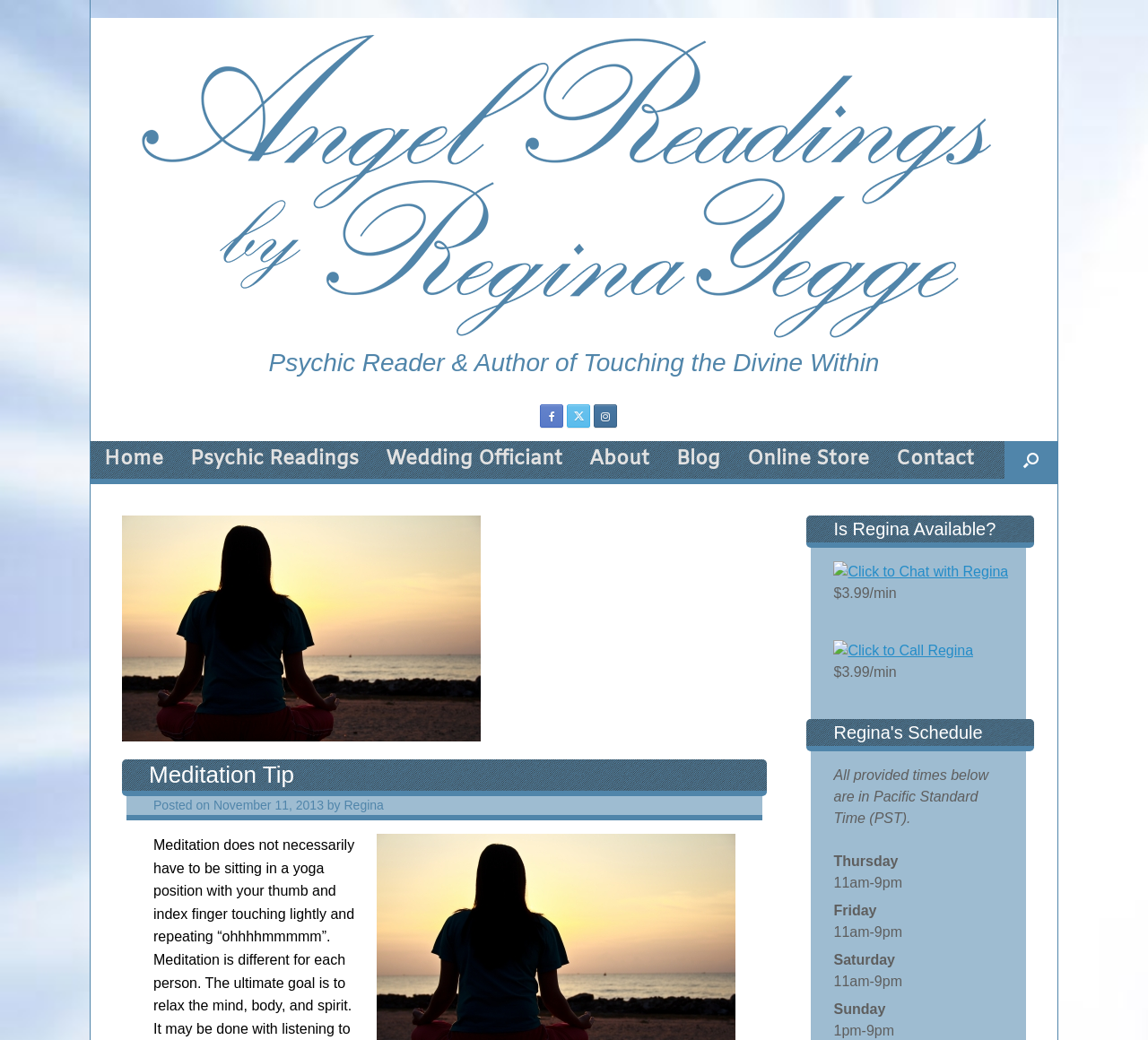Detail the webpage's structure and highlights in your description.

This webpage is about meditation tips and is part of the Angel Readings by Regina Yegge website. At the top left, there is a link to skip to the content, and next to it, the website's logo is displayed as an image. Below the logo, there is a brief description of Regina Yegge as a psychic reader and author.

On the top right, there are several social media links represented by icons. Below these icons, there is a navigation menu with links to different sections of the website, including Home, Psychic Readings, Wedding Officiant, About, Blog, Online Store, and Contact. A search button is located at the far right.

The main content of the page is a meditation tip, which is headed by a title "Meditation Tip" and has a posting date and author information below it. The meditation tip text is not explicitly mentioned, but it seems to discuss the misconception that meditation requires a specific yoga position.

On the right side of the page, there is a section about Regina's availability, with a heading "Is Regina Available?" and two buttons to chat with or call Regina, along with her per-minute rate. Below this section, there is a schedule for Regina's availability, listing her hours for Thursday, Friday, Saturday, and Sunday, all in Pacific Standard Time.